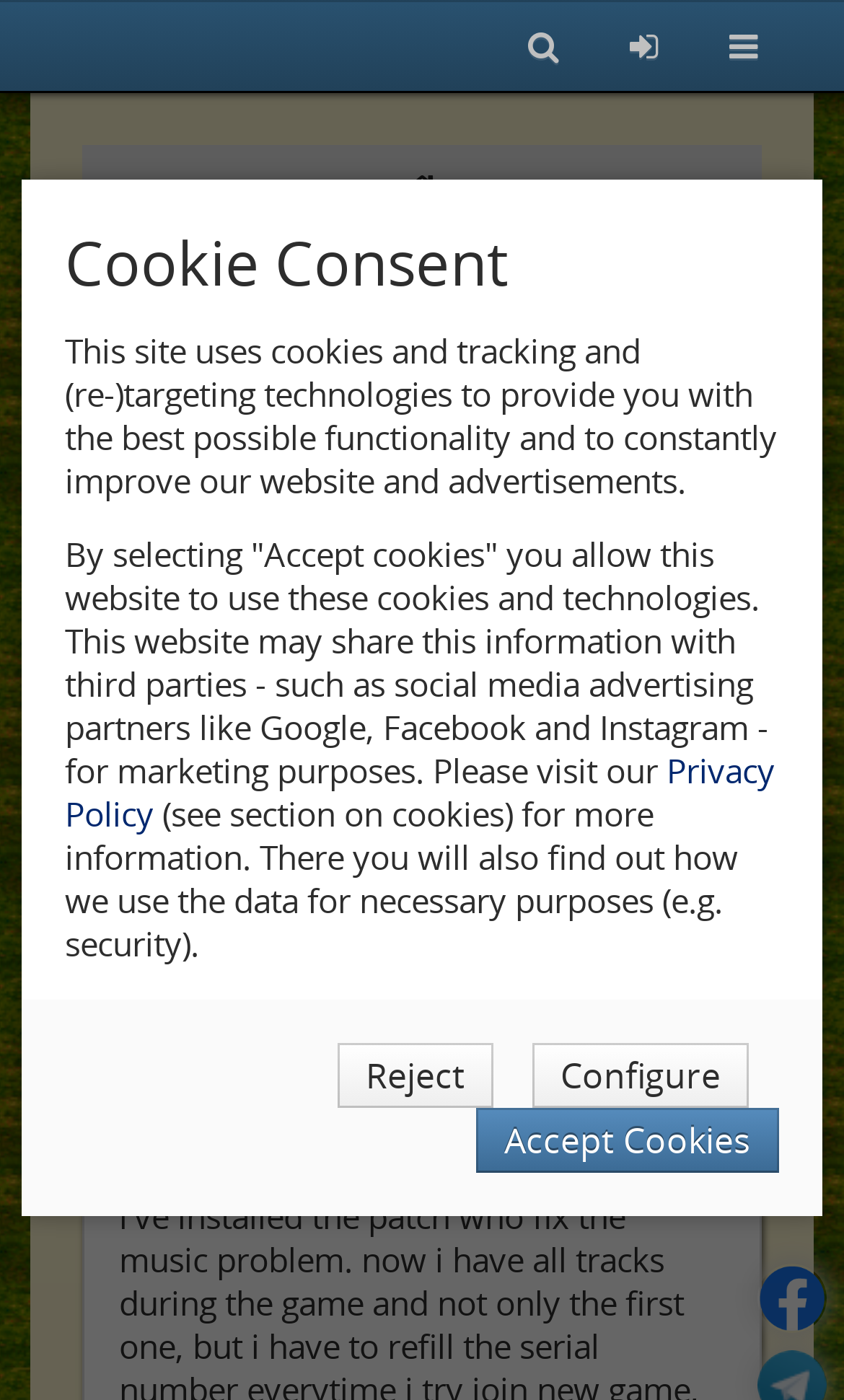Identify the bounding box coordinates of the area that should be clicked in order to complete the given instruction: "View the user's profile". The bounding box coordinates should be four float numbers between 0 and 1, i.e., [left, top, right, bottom].

[0.121, 0.705, 0.331, 0.742]